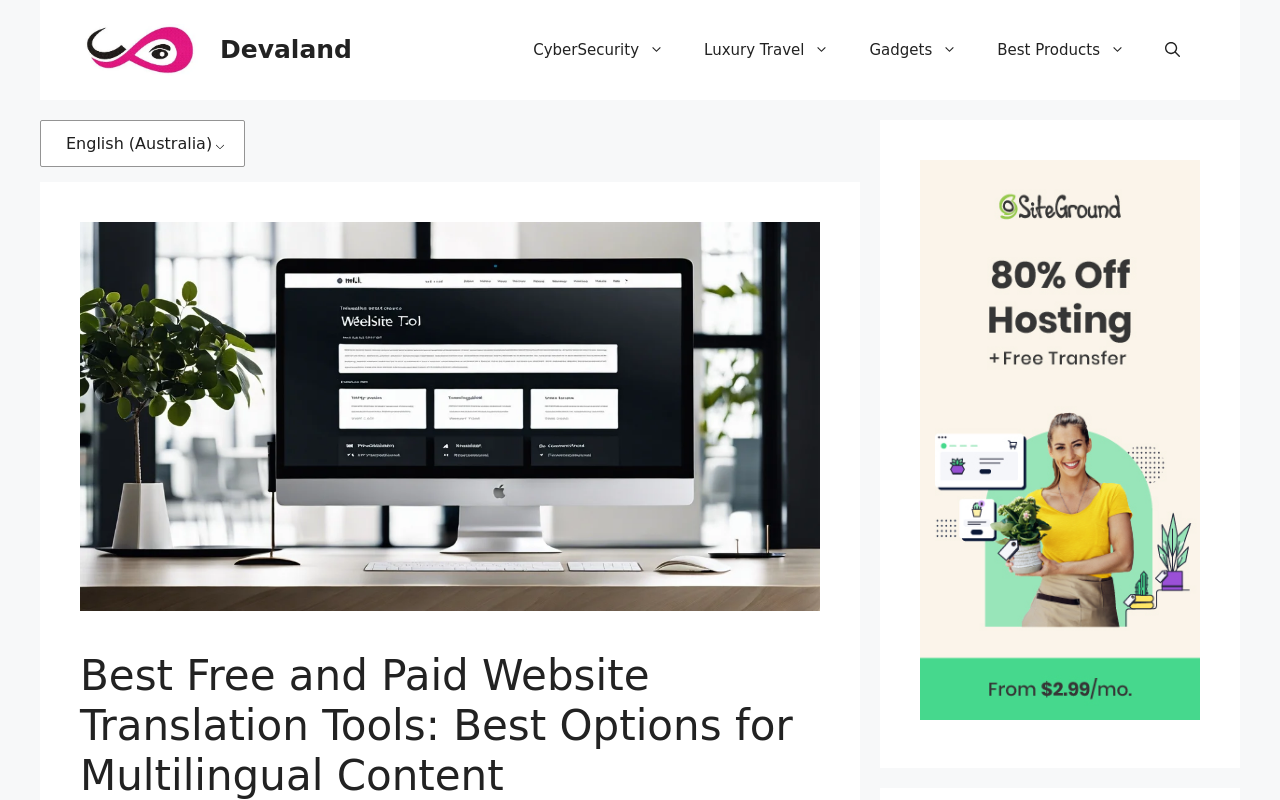Specify the bounding box coordinates for the region that must be clicked to perform the given instruction: "Open the search function".

[0.895, 0.025, 0.938, 0.1]